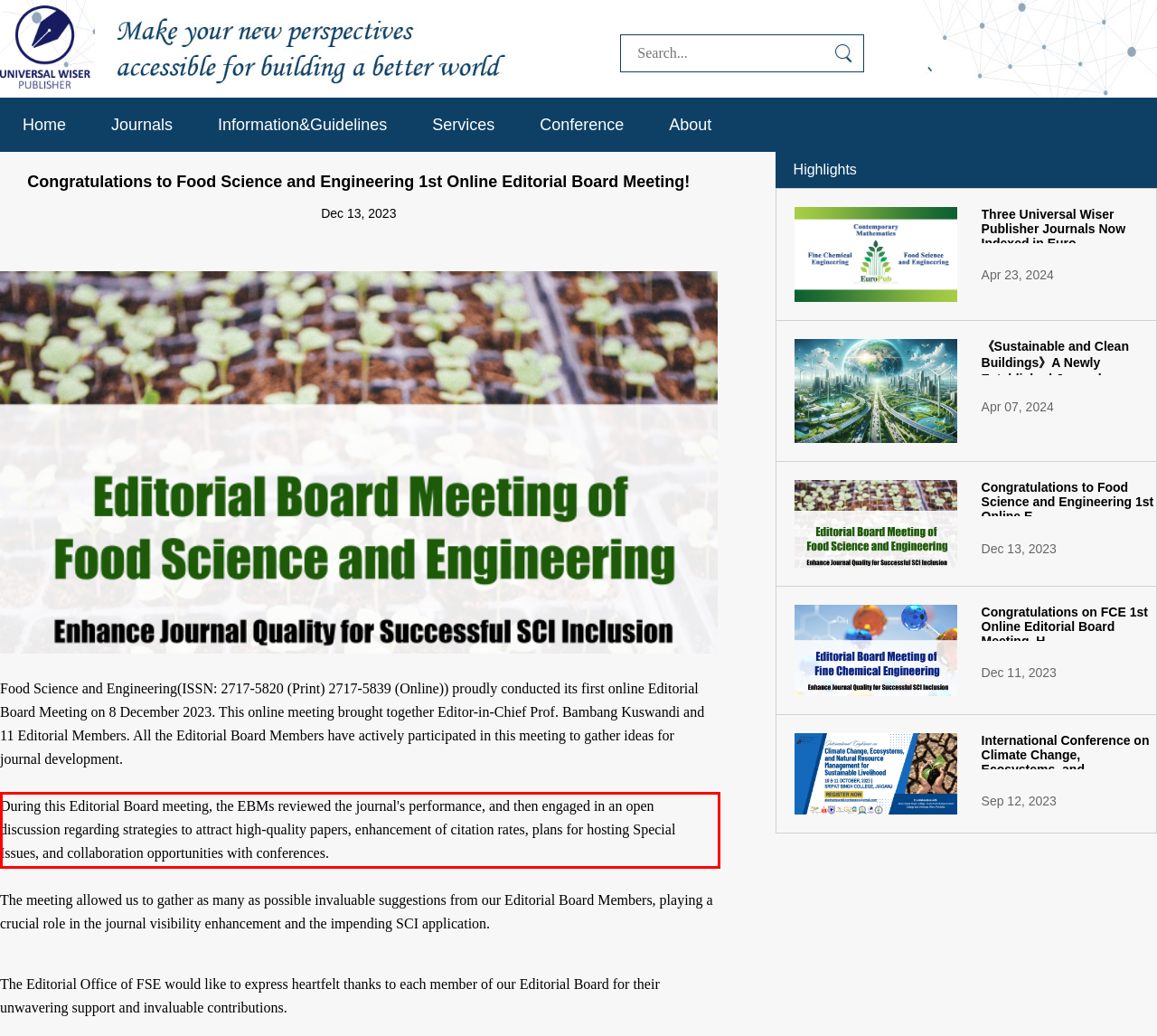Please identify and extract the text content from the UI element encased in a red bounding box on the provided webpage screenshot.

During this Editorial Board meeting, the EBMs reviewed the journal's performance, and then engaged in an open discussion regarding strategies to attract high-quality papers, enhancement of citation rates, plans for hosting Special Issues, and collaboration opportunities with conferences.